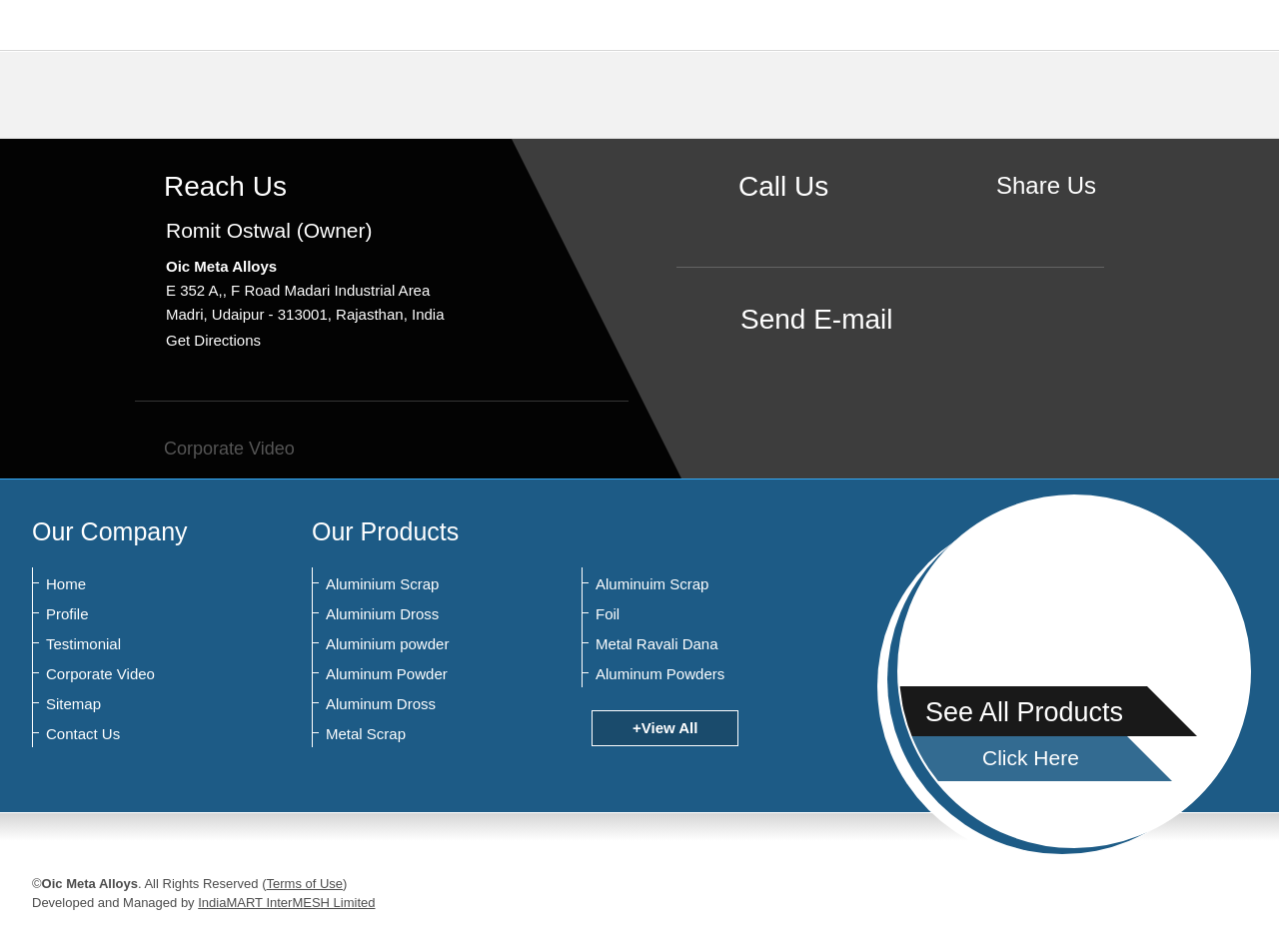Please identify the bounding box coordinates of the element that needs to be clicked to execute the following command: "View corporate video". Provide the bounding box using four float numbers between 0 and 1, formatted as [left, top, right, bottom].

[0.105, 0.461, 0.23, 0.482]